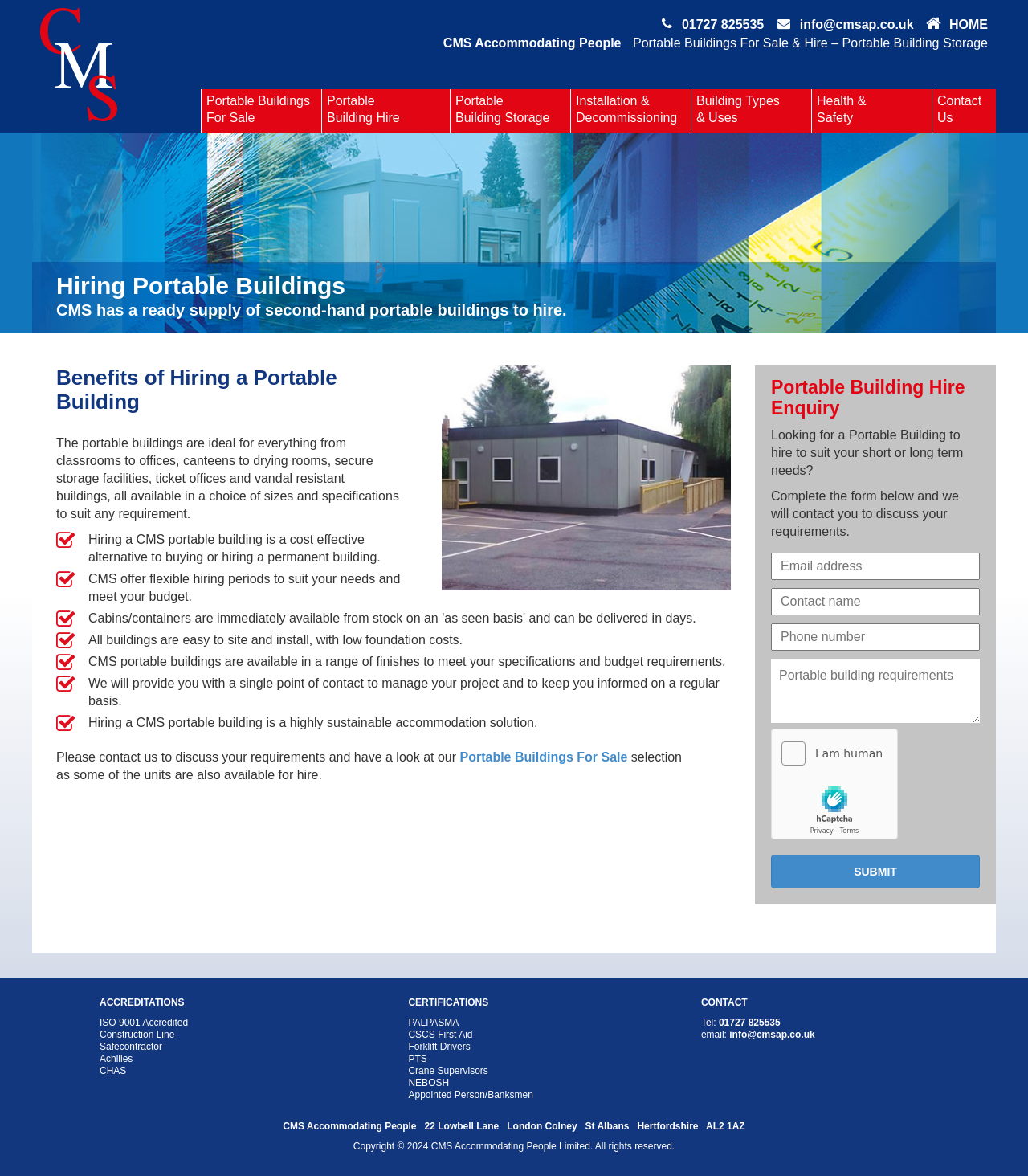Summarize the webpage with a detailed and informative caption.

This webpage is about portable building hire services offered by CMS Accommodating People. At the top, there are several links to contact information, including a phone number and email address. Below that, there is a heading "Hiring Portable Buildings" followed by a brief description of the service. 

To the right of the description, there is an image of a portable building. Below the image, there are several headings and paragraphs explaining the benefits of hiring a portable building from CMS, including cost-effectiveness, flexibility, and sustainability. 

Further down, there is a section titled "Portable Building Hire Enquiry" where users can fill out a form to inquire about hiring a portable building. The form includes fields for email address, contact name, phone number, and portable building requirements. 

At the bottom of the page, there are three columns of text. The left column lists various accreditations and certifications held by CMS, including ISO 9001 and Safecontractor. The middle column lists additional certifications, such as PALPASMA and NEBOSH. The right column provides contact information, including a phone number, email address, and physical address. 

Finally, there is a copyright notice at the very bottom of the page.